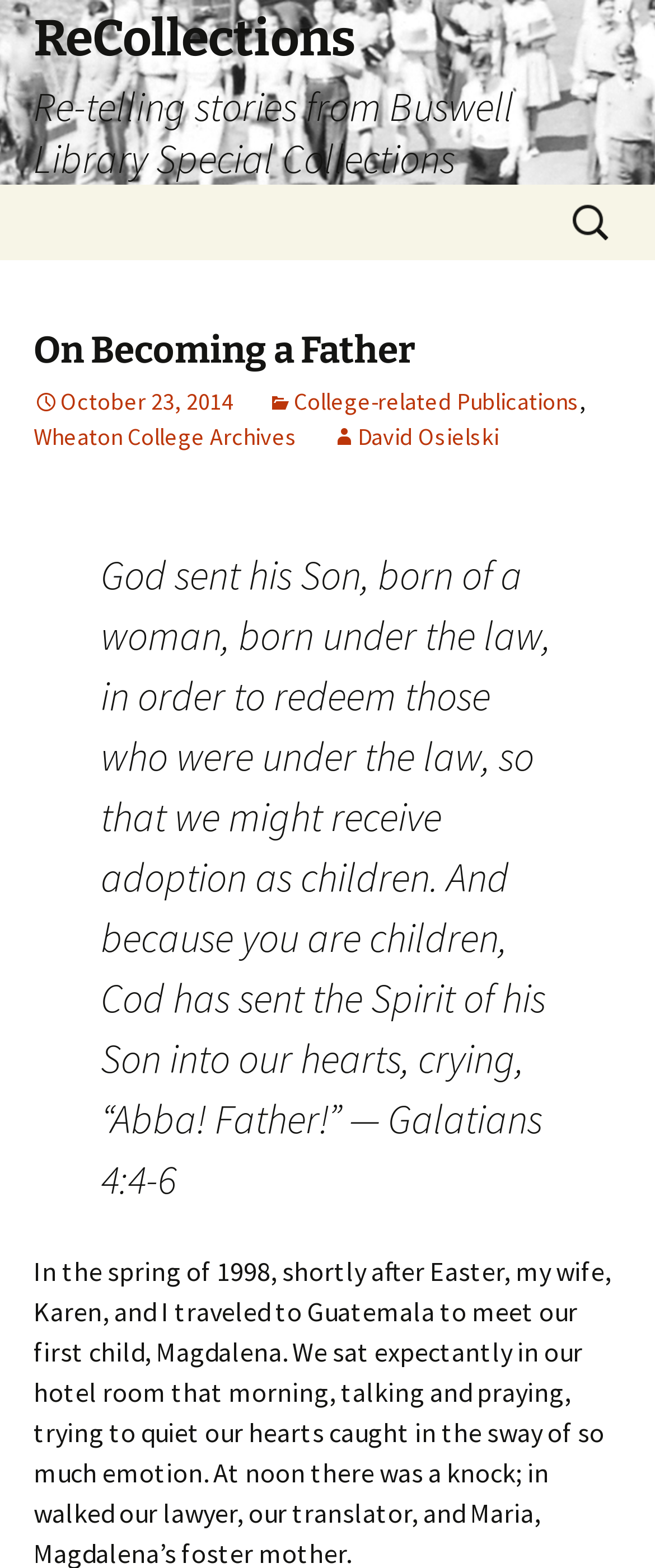Create an elaborate caption for the webpage.

The webpage is about a story titled "On Becoming a Father" from ReCollections, a platform that re-tells stories from Buswell Library Special Collections. At the top, there is a link to ReCollections with a heading that reads "ReCollections" and a subheading that describes it as "Re-telling stories from Buswell Library Special Collections". 

On the top right, there is a search bar with a label "Search for:". Below the search bar, there is a header section that contains the title "On Becoming a Father" and a date "October 23, 2014" indicated by a calendar icon. There are also three links: "College-related Publications", "Wheaton College Archives", and "David Osielski". 

The main content of the webpage is a blockquote that takes up most of the page, containing a passage from Galatians 4:4-6, which talks about God sending his Son to redeem those under the law and adopting them as children.